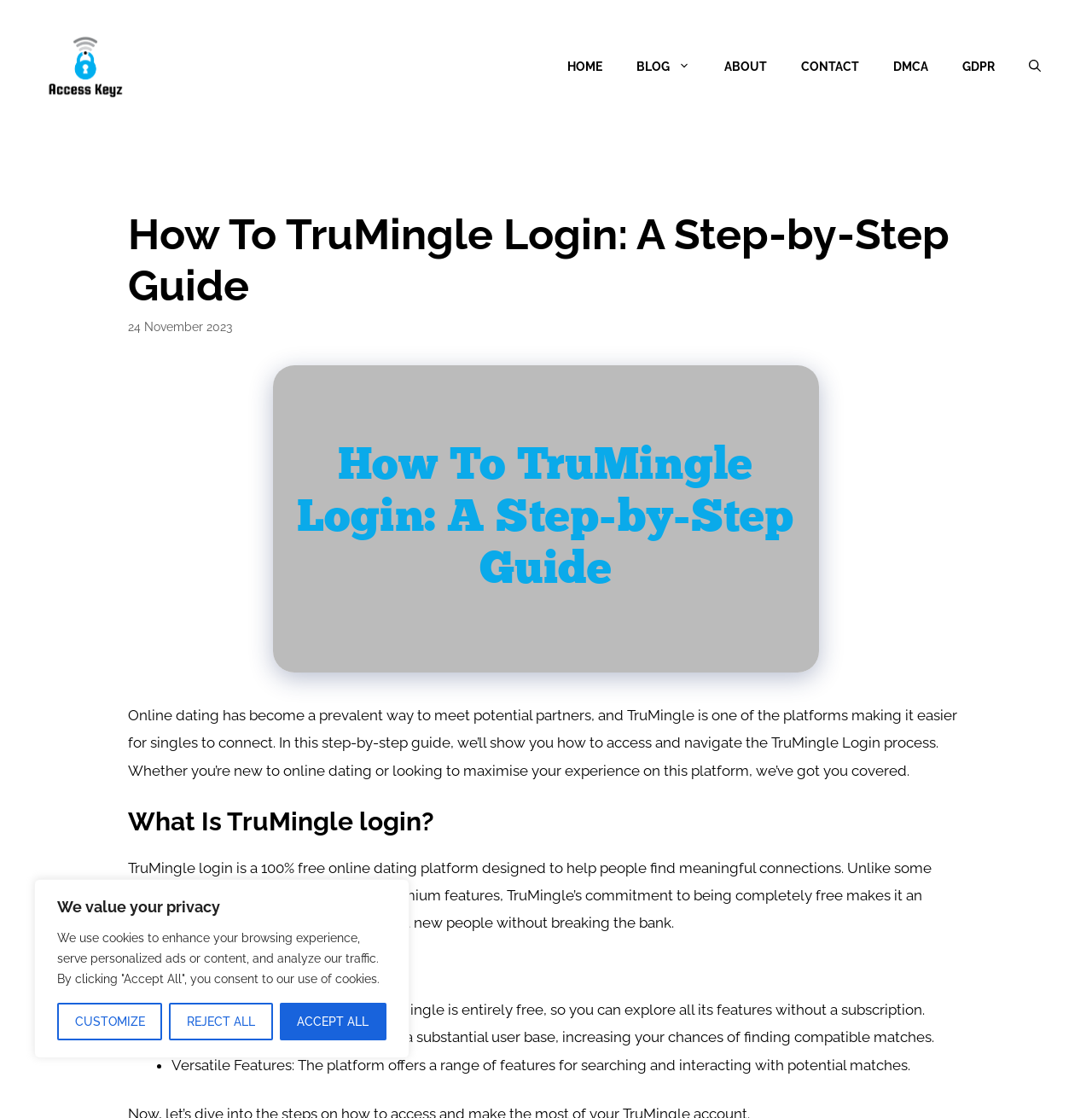Summarize the webpage comprehensively, mentioning all visible components.

This webpage is about TruMingle, an online dating platform. At the top, there is a banner with a navigation menu that includes links to "HOME", "BLOG", "ABOUT", "CONTACT", "DMCA", and "GDPR". Below the banner, there is a section with a heading "We value your privacy" that informs users about the use of cookies and provides buttons to "Customize", "Reject All", or "Accept All" cookies.

The main content of the webpage is divided into sections. The first section has a heading "How To TruMingle Login: A Step-by-Step Guide" and includes a brief introduction to TruMingle and its purpose. Below the introduction, there is an image related to TruMingle login.

The next section has a heading "What Is TruMingle login?" and provides a brief description of the platform, highlighting its free nature and commitment to helping people find meaningful connections.

The following section has a heading "Why Use TruMingle?" and lists three reasons to use the platform: it is free of charge, has a large user base, and offers versatile features for searching and interacting with potential matches. Each reason is marked with a bullet point.

Throughout the webpage, there are no prominent images aside from the one related to TruMingle login. The layout is clean, with clear headings and concise text, making it easy to navigate and understand the content.